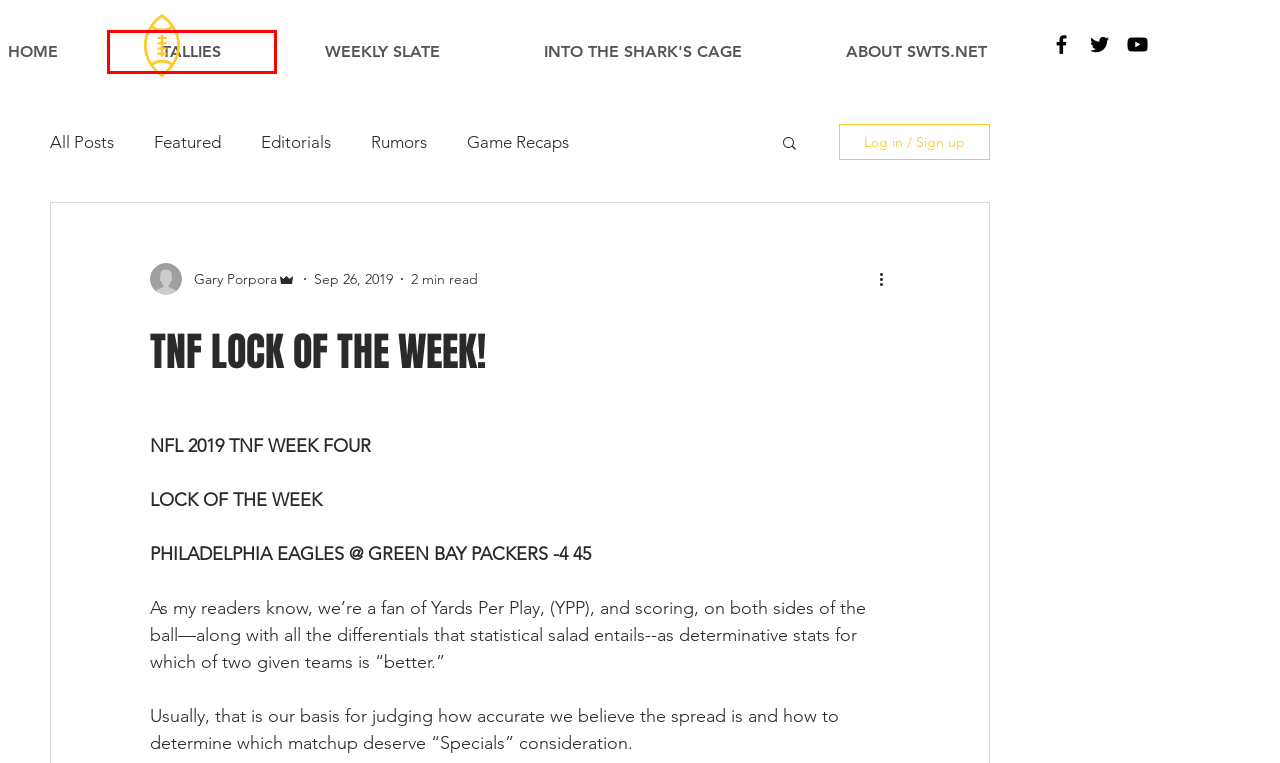You are presented with a screenshot of a webpage with a red bounding box. Select the webpage description that most closely matches the new webpage after clicking the element inside the red bounding box. The options are:
A. Featured
B. TALLIES | Mysite
C. ABOUT SWTS.NET | Mysite
D. Editorials
E. Game Recaps
F. WEEKLY SLATE | Mysite
G. INTO THE SHARK'S CAGE | Mysite
H. Rumors

B